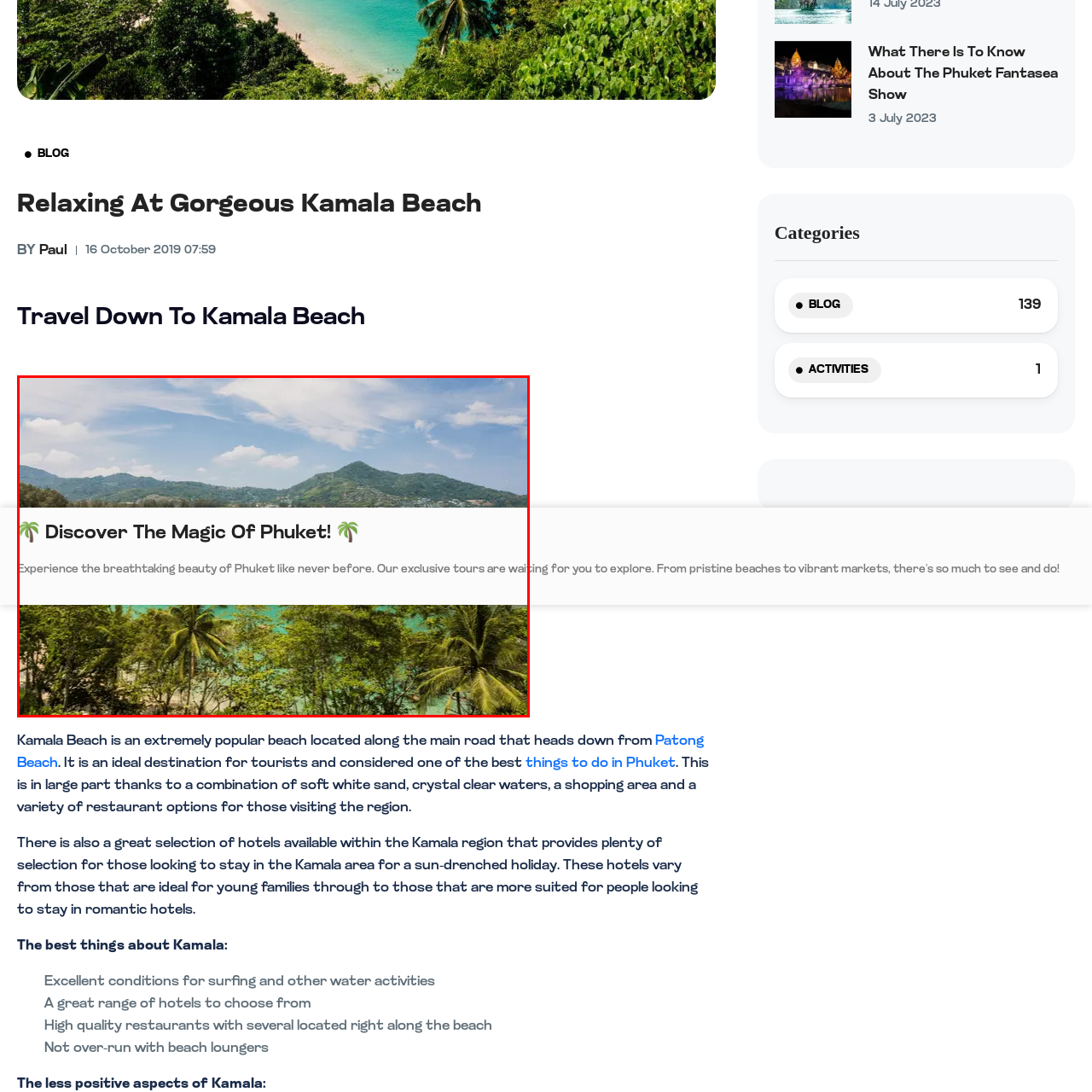Refer to the section enclosed in the red box, What is the atmosphere of Kamala Beach? Please answer briefly with a single word or phrase.

Serene